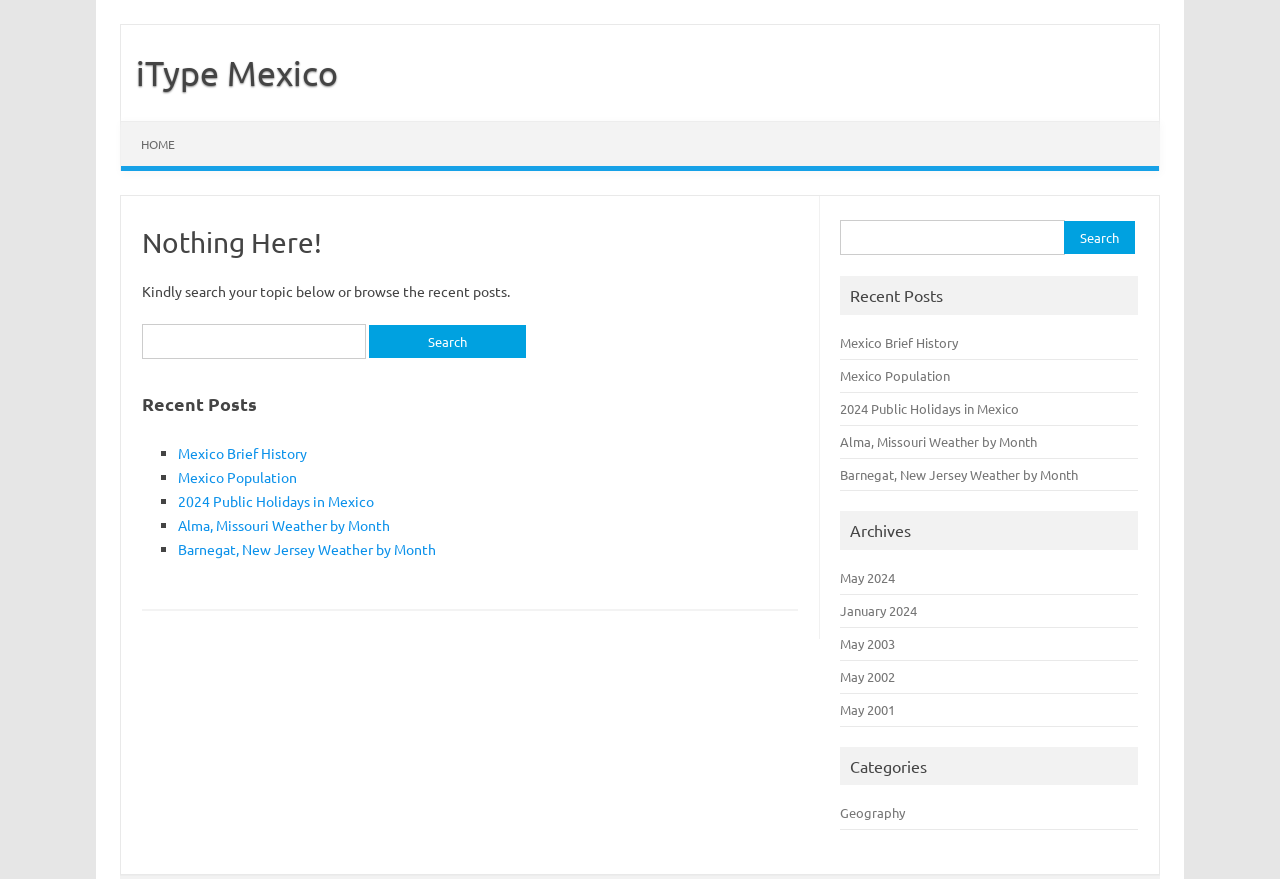Bounding box coordinates are specified in the format (top-left x, top-left y, bottom-right x, bottom-right y). All values are floating point numbers bounded between 0 and 1. Please provide the bounding box coordinate of the region this sentence describes: parent_node: Search for: name="s"

[0.111, 0.368, 0.286, 0.408]